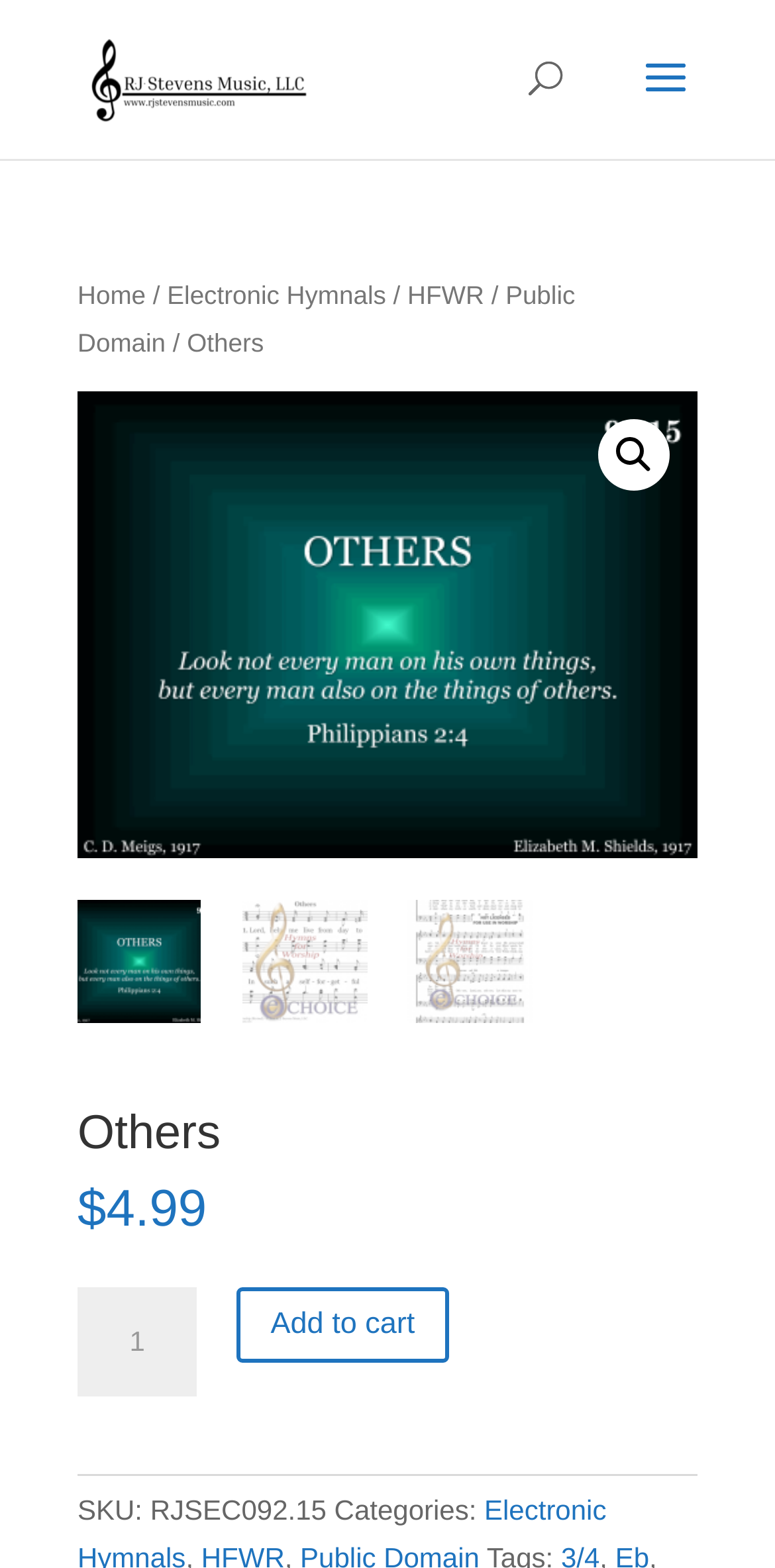What is the function of the button?
Answer with a single word or short phrase according to what you see in the image.

Add to cart